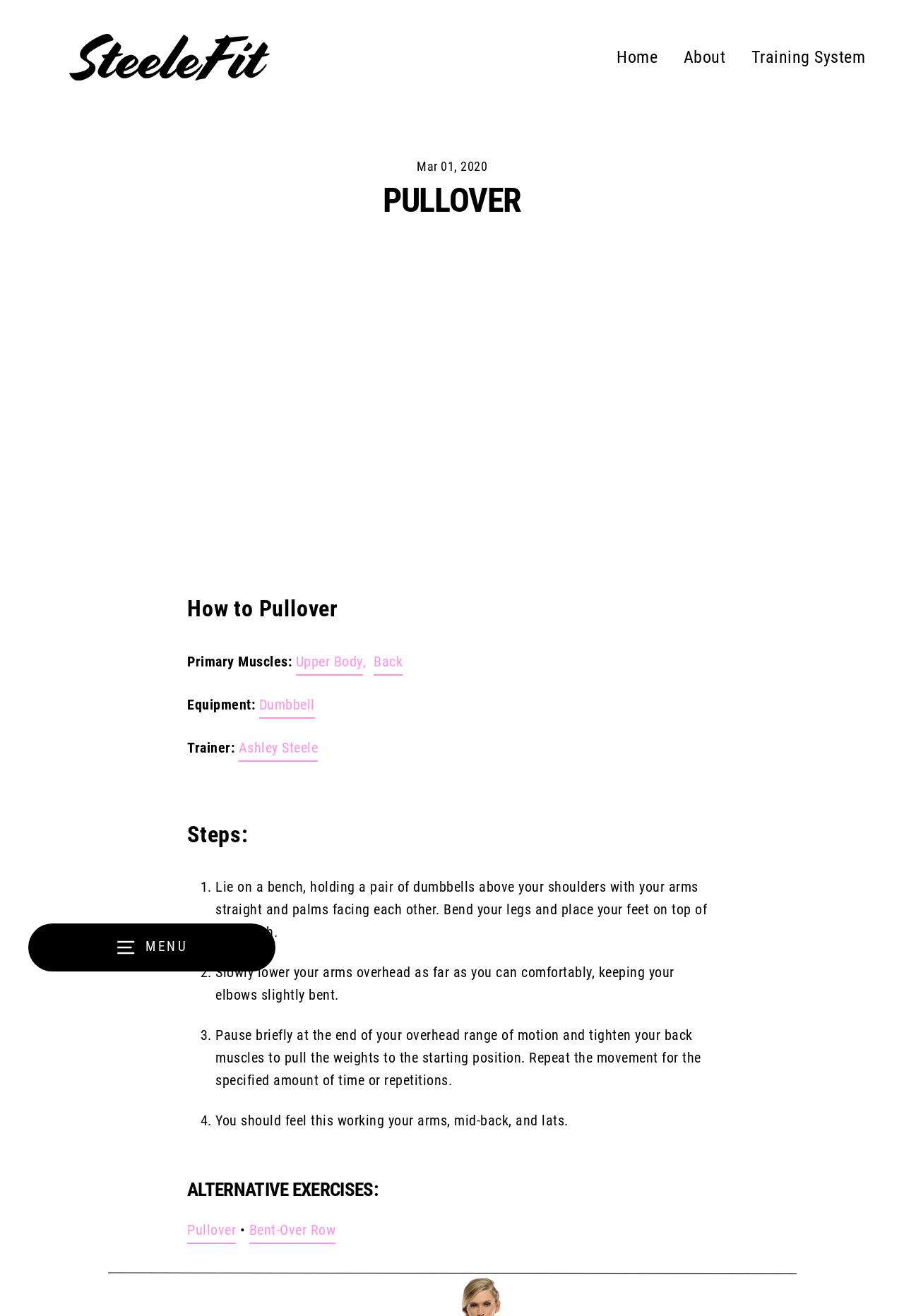Give the bounding box coordinates for this UI element: "Upper Body". The coordinates should be four float numbers between 0 and 1, arranged as [left, top, right, bottom].

[0.327, 0.494, 0.401, 0.513]